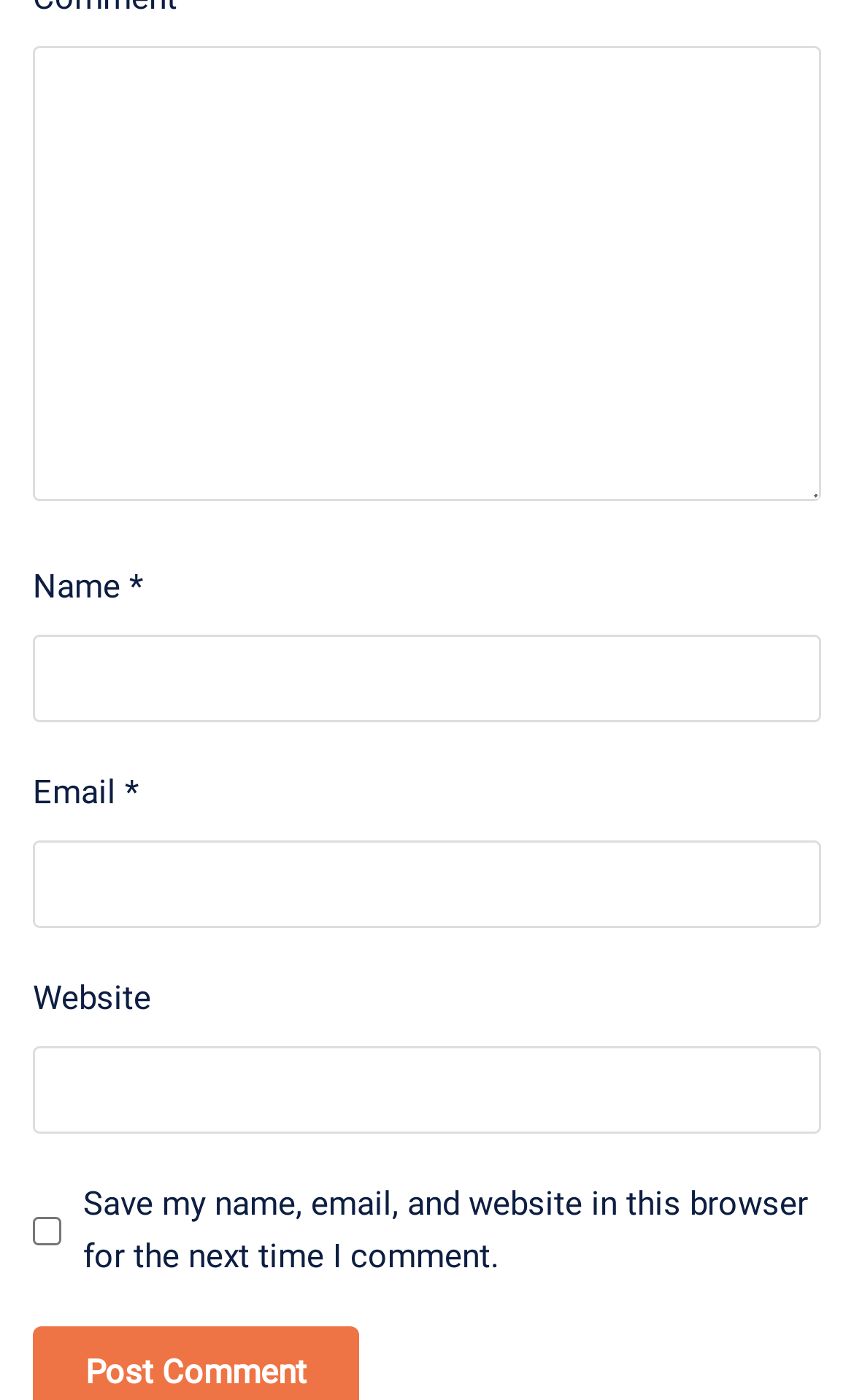What is the label of the checkbox?
Based on the image, answer the question with a single word or brief phrase.

Save my name, email, and website